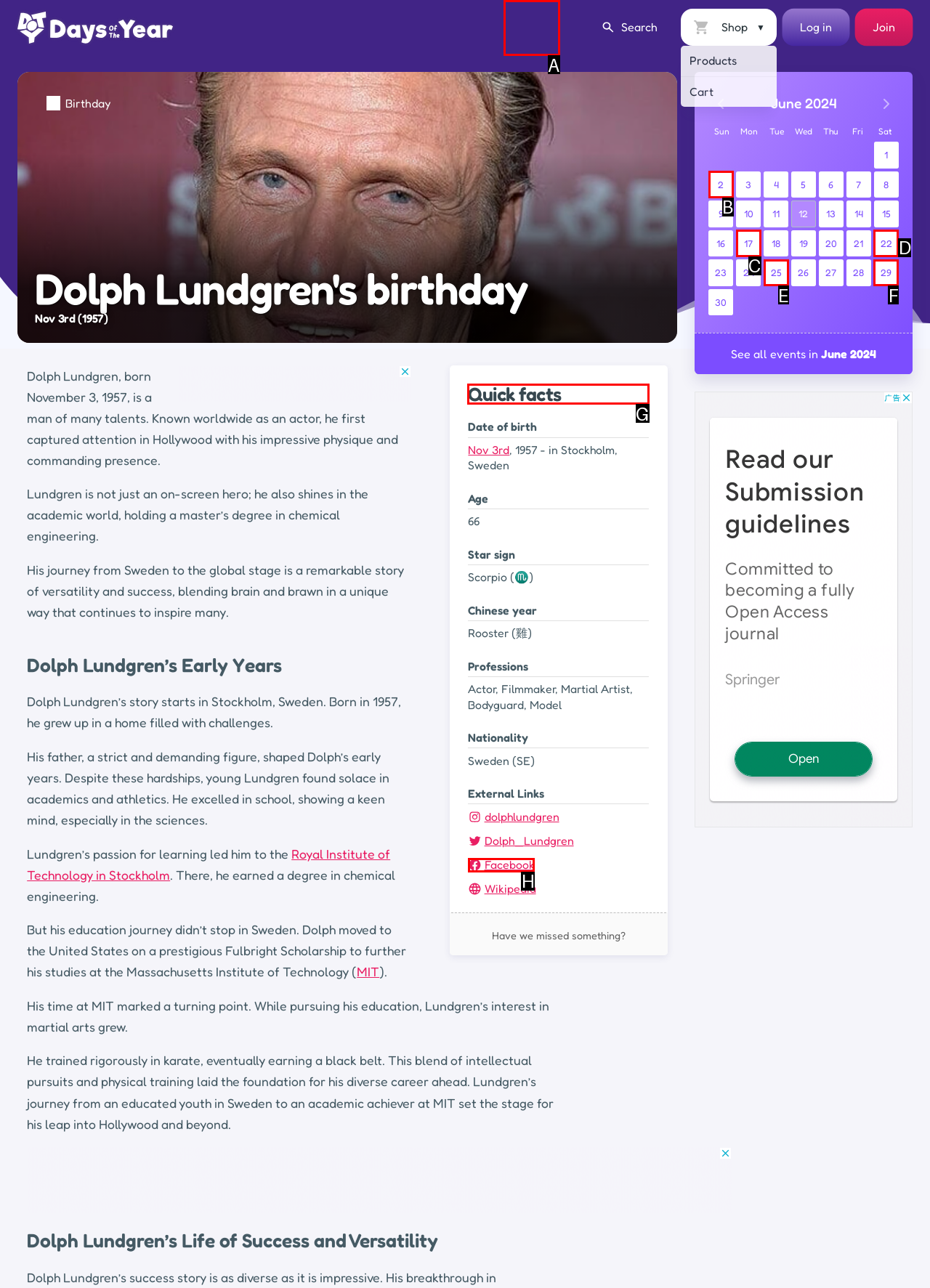Determine which UI element I need to click to achieve the following task: View the 'Quick facts' table Provide your answer as the letter of the selected option.

G